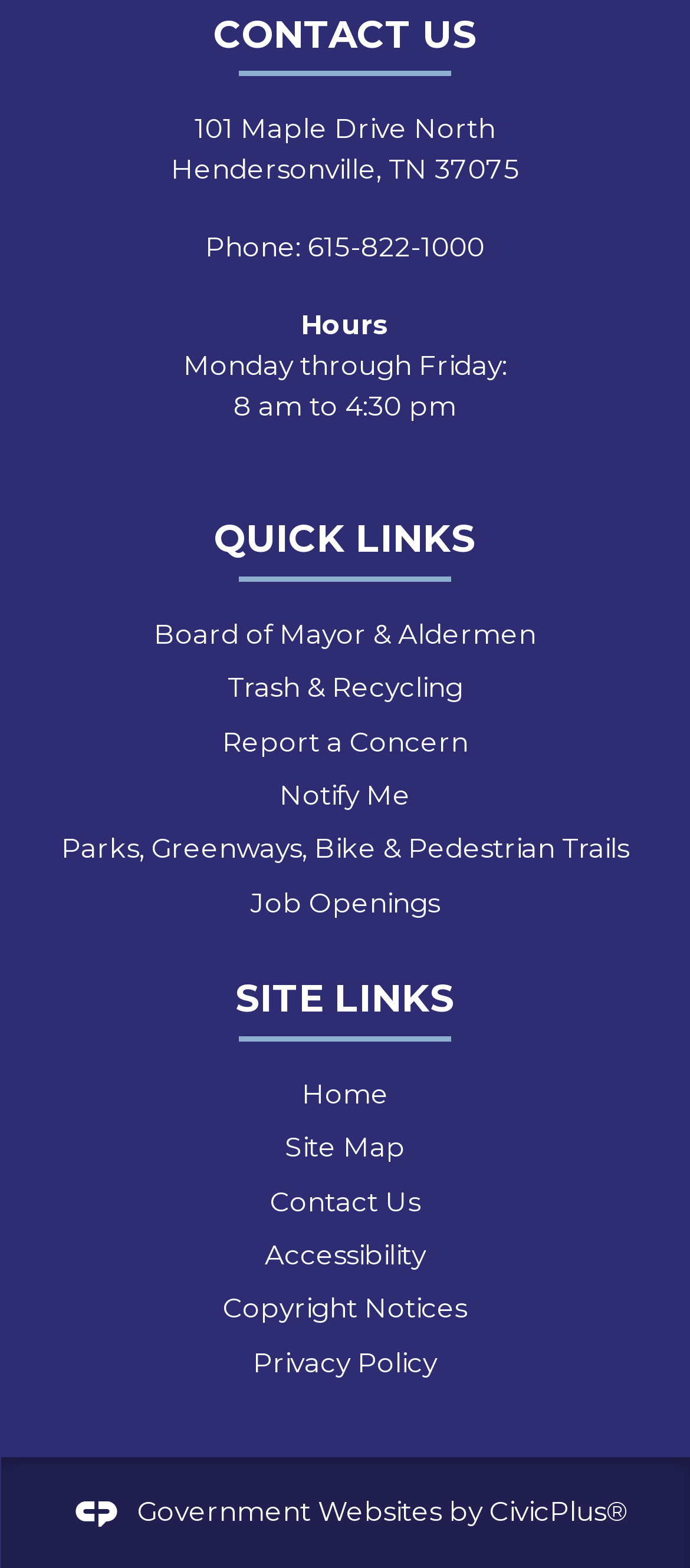Give a one-word or one-phrase response to the question: 
How many quick links are available?

6